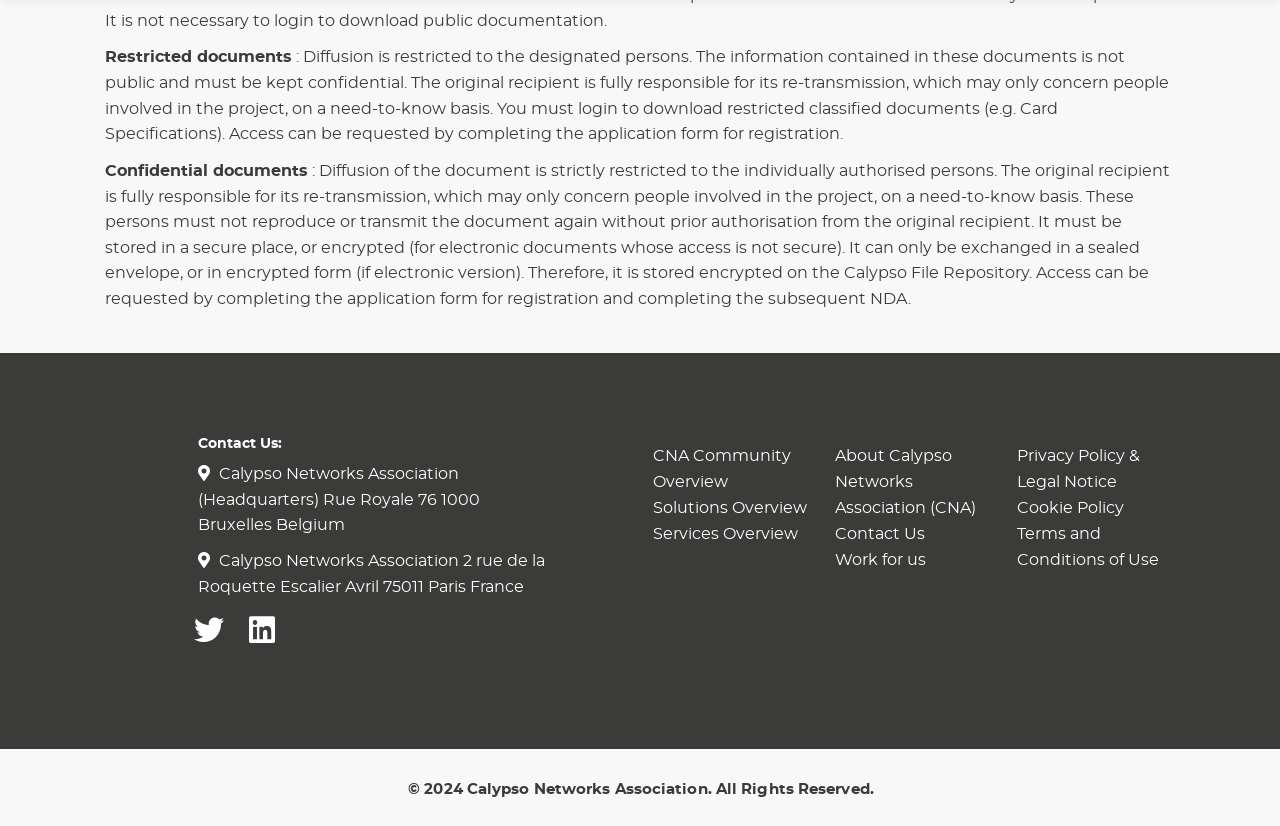Extract the bounding box for the UI element that matches this description: "Solutions Overview".

[0.51, 0.605, 0.63, 0.624]